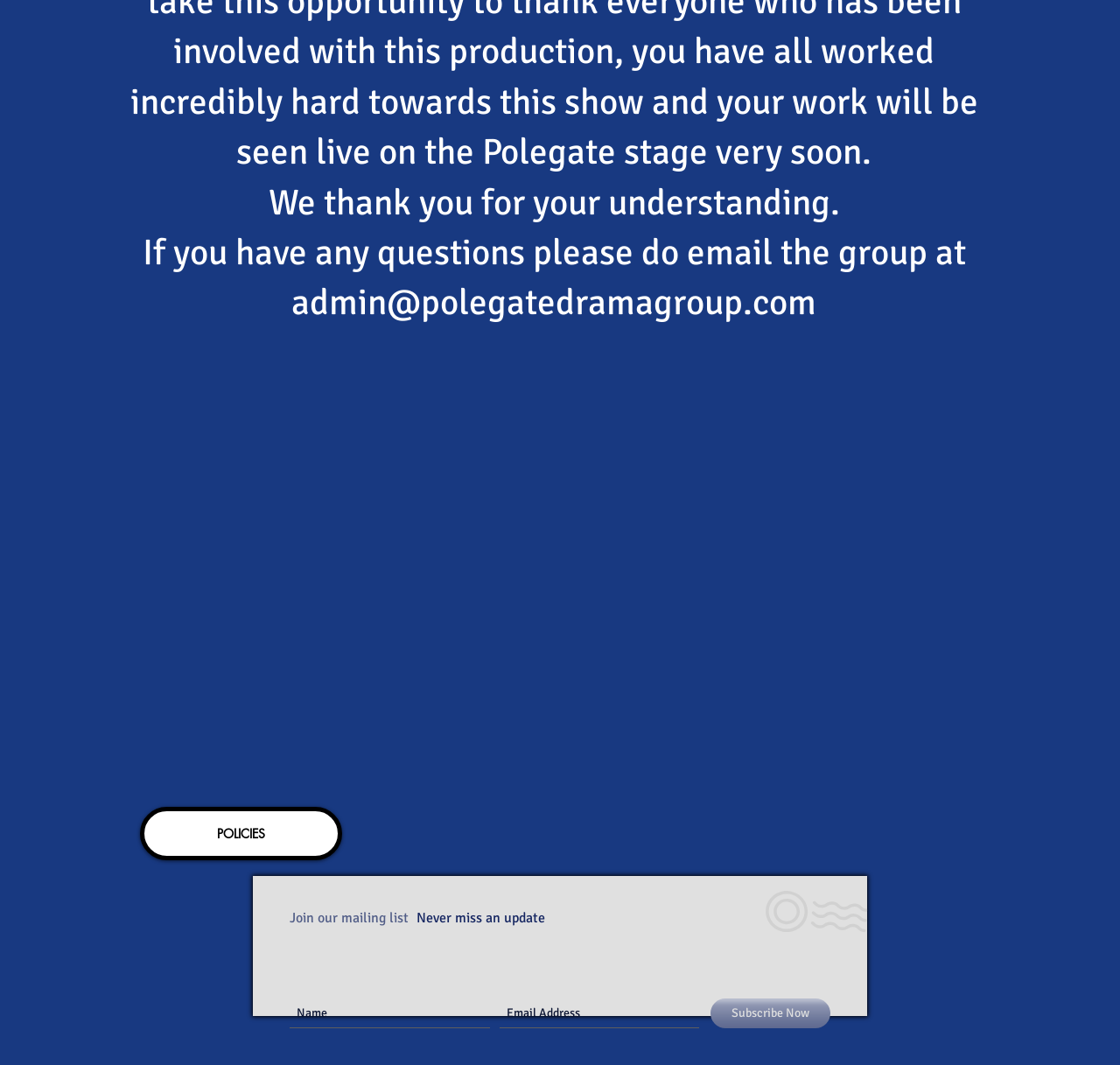Using the webpage screenshot, locate the HTML element that fits the following description and provide its bounding box: "Conditions of Use".

None